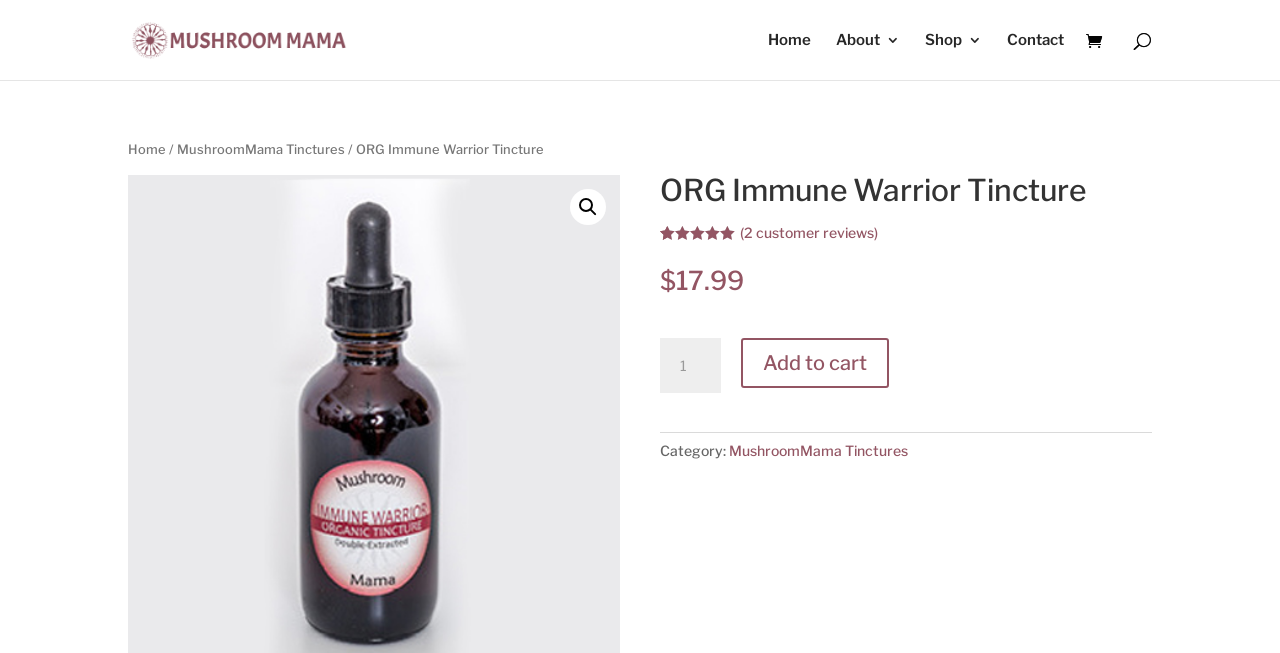What is the price of the product?
Please answer the question as detailed as possible based on the image.

I found the answer by looking at the static text elements with the text '$' and '17.99' which are located near each other, indicating that they form the price of the product.